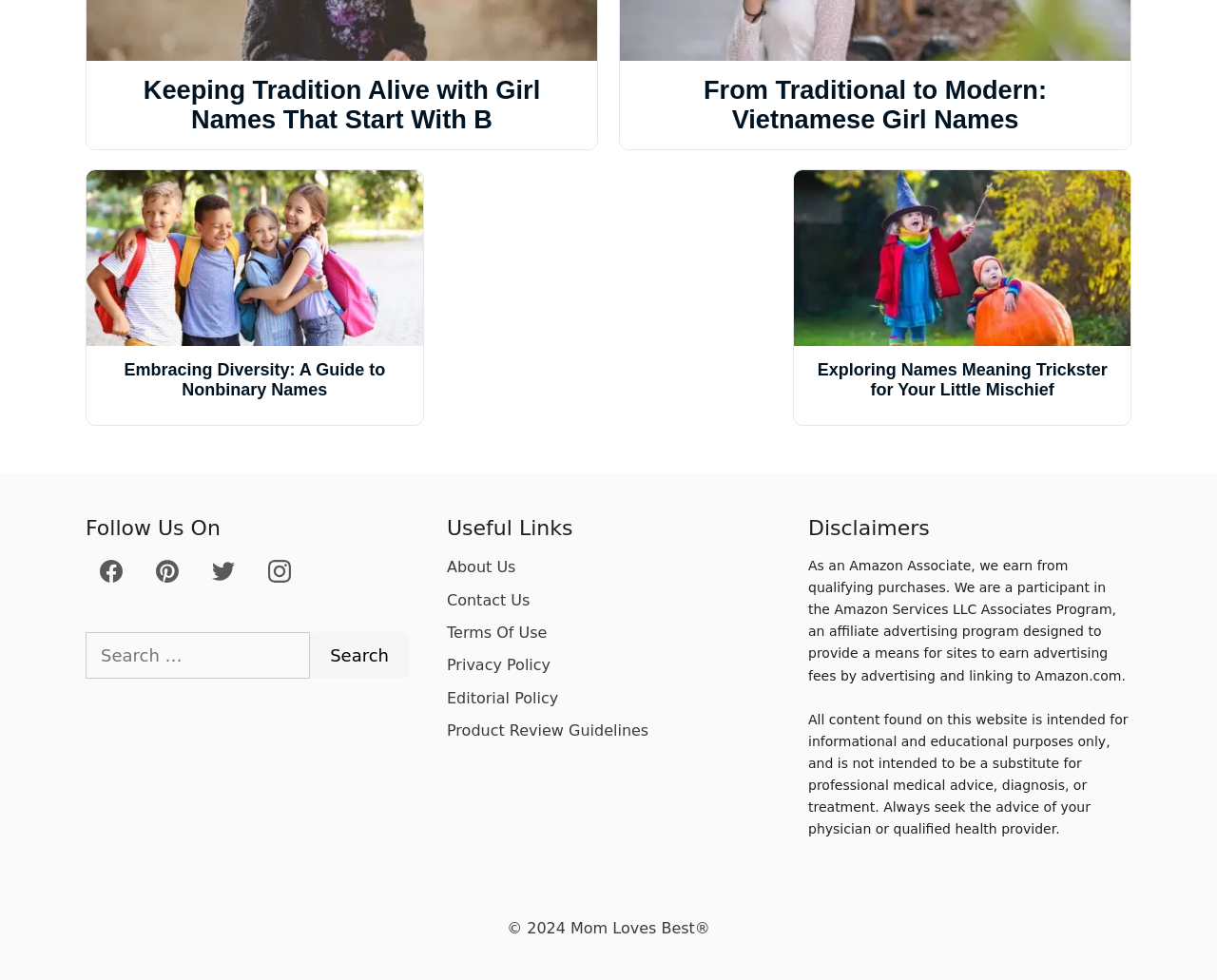Determine the bounding box coordinates for the UI element matching this description: "0410 771 944".

None